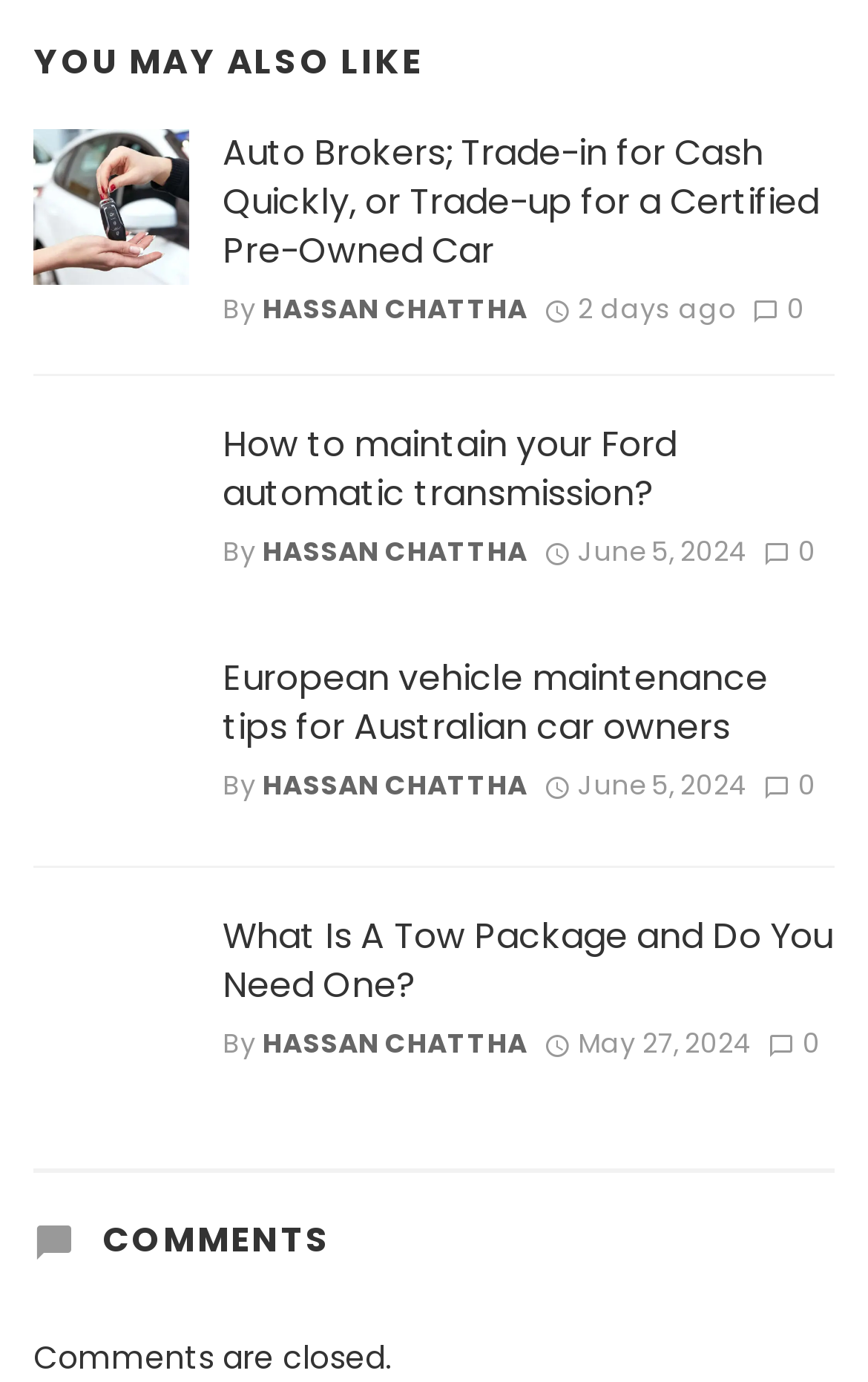Identify the bounding box coordinates of the region I need to click to complete this instruction: "Check comments".

[0.038, 0.845, 0.962, 0.916]